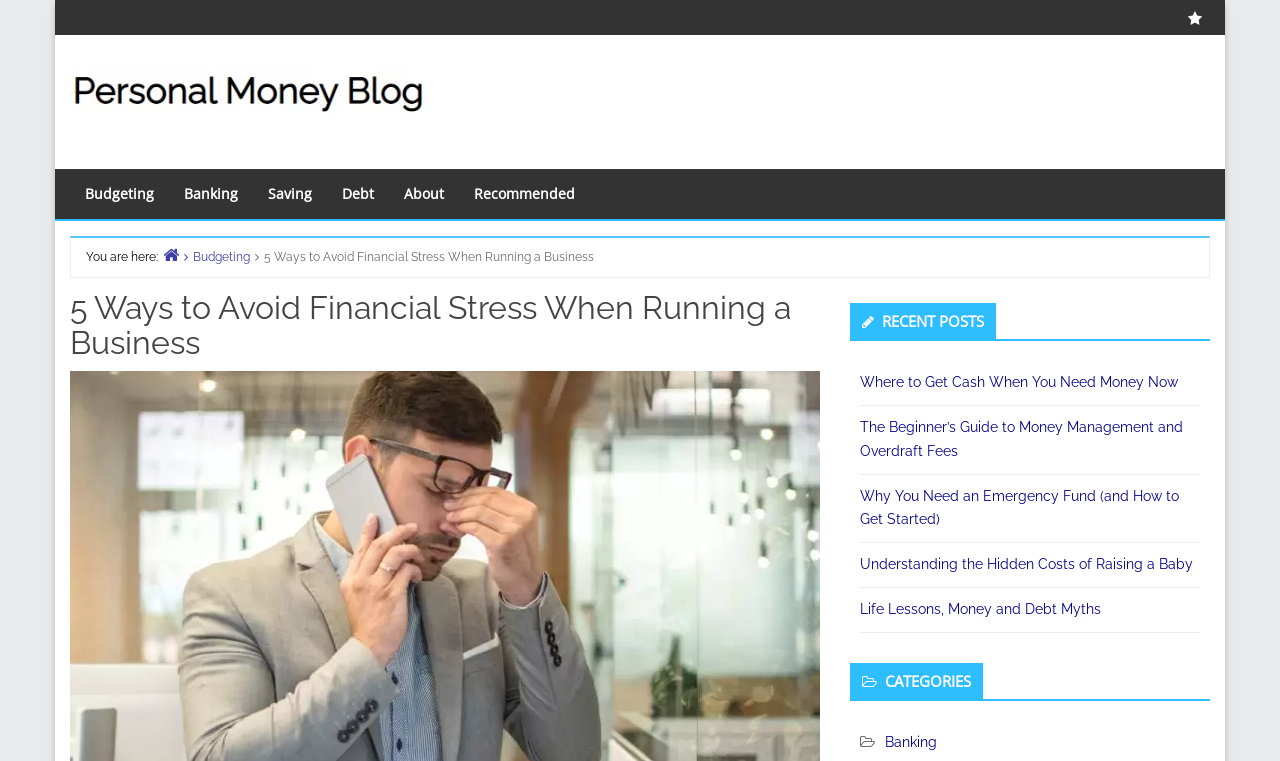Provide the bounding box coordinates of the HTML element described as: "Banking". The bounding box coordinates should be four float numbers between 0 and 1, i.e., [left, top, right, bottom].

[0.132, 0.222, 0.198, 0.288]